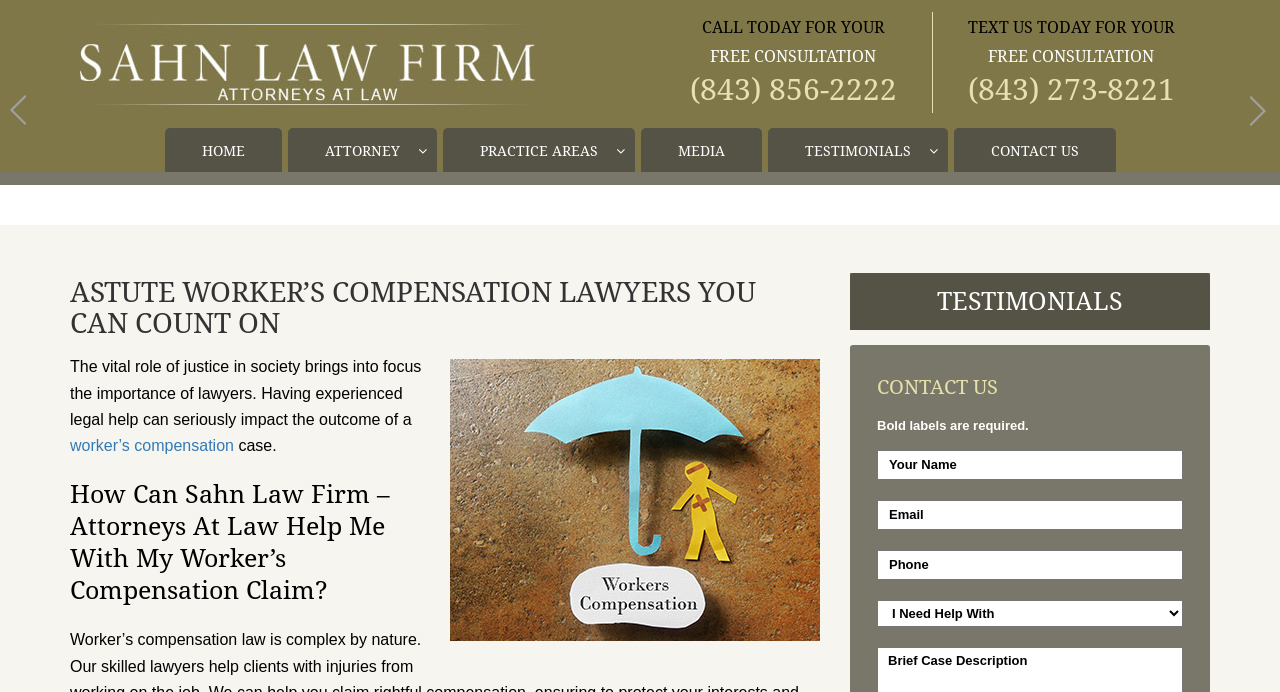What is the primary heading on this webpage?

ASTUTE WORKER’S COMPENSATION LAWYERS YOU CAN COUNT ON